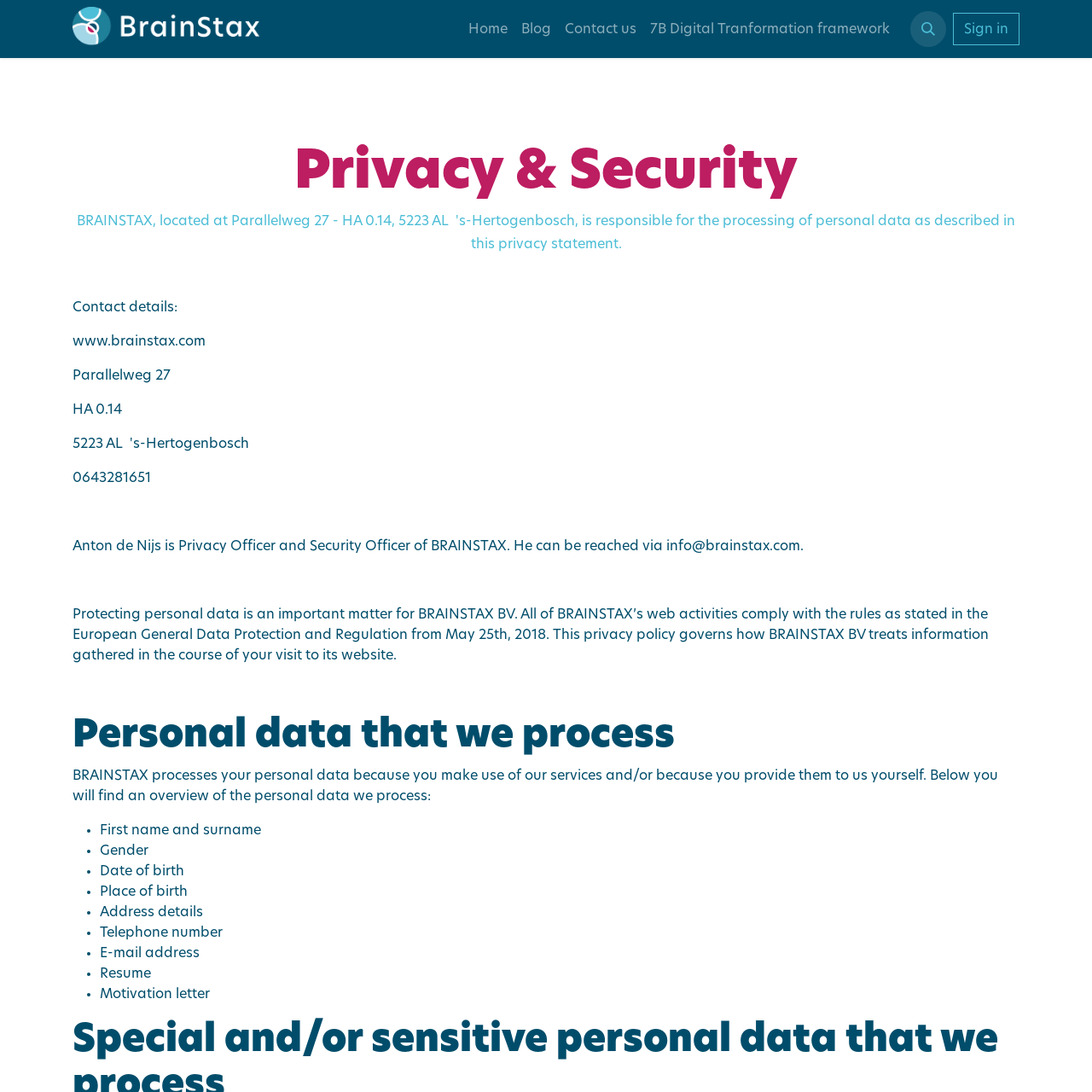Using the element description: "parent_node: Home", determine the bounding box coordinates for the specified UI element. The coordinates should be four float numbers between 0 and 1, [left, top, right, bottom].

[0.066, 0.006, 0.238, 0.047]